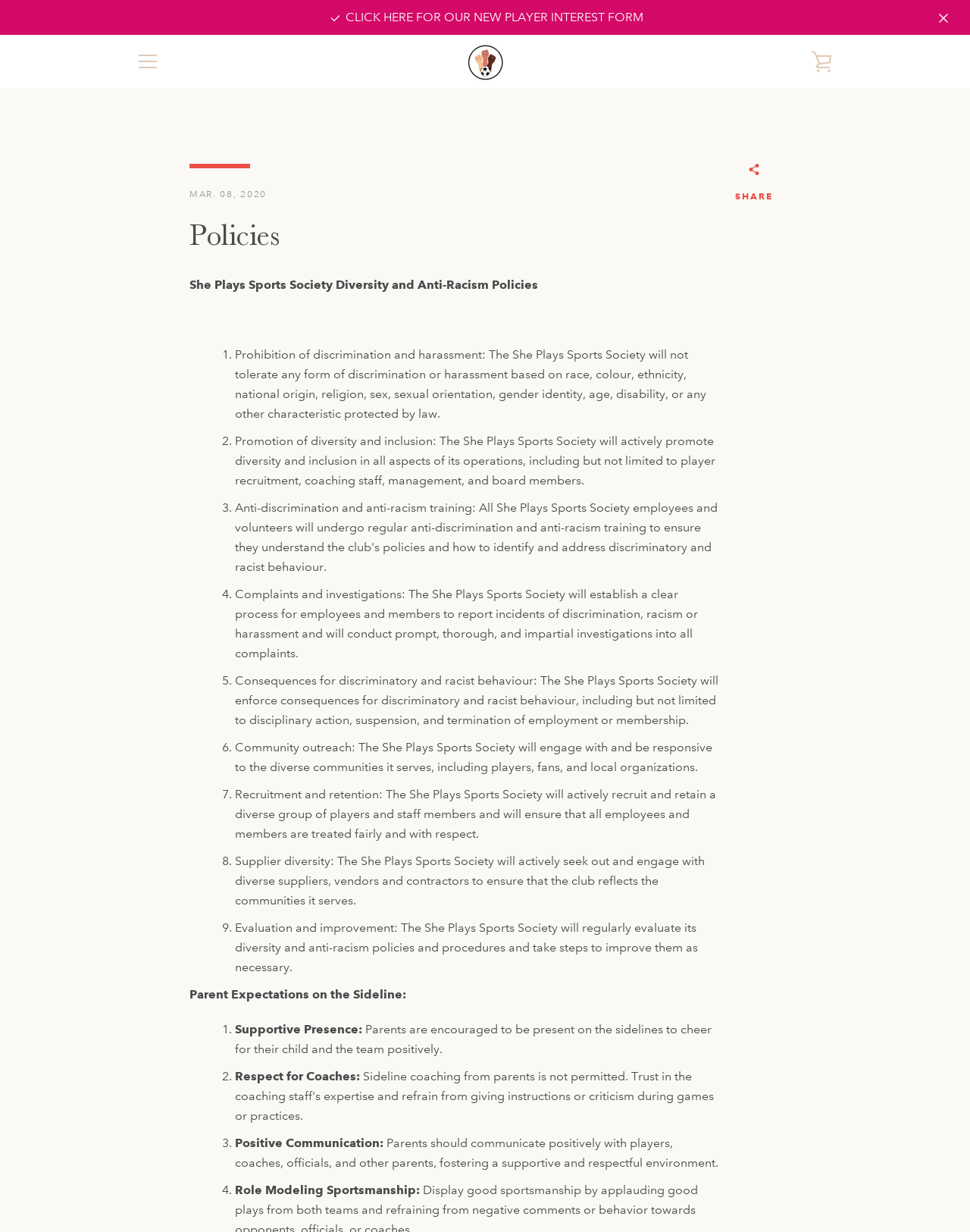Identify the bounding box coordinates of the clickable region necessary to fulfill the following instruction: "Click the 'VIEW CART' link". The bounding box coordinates should be four float numbers between 0 and 1, i.e., [left, top, right, bottom].

[0.828, 0.034, 0.867, 0.065]